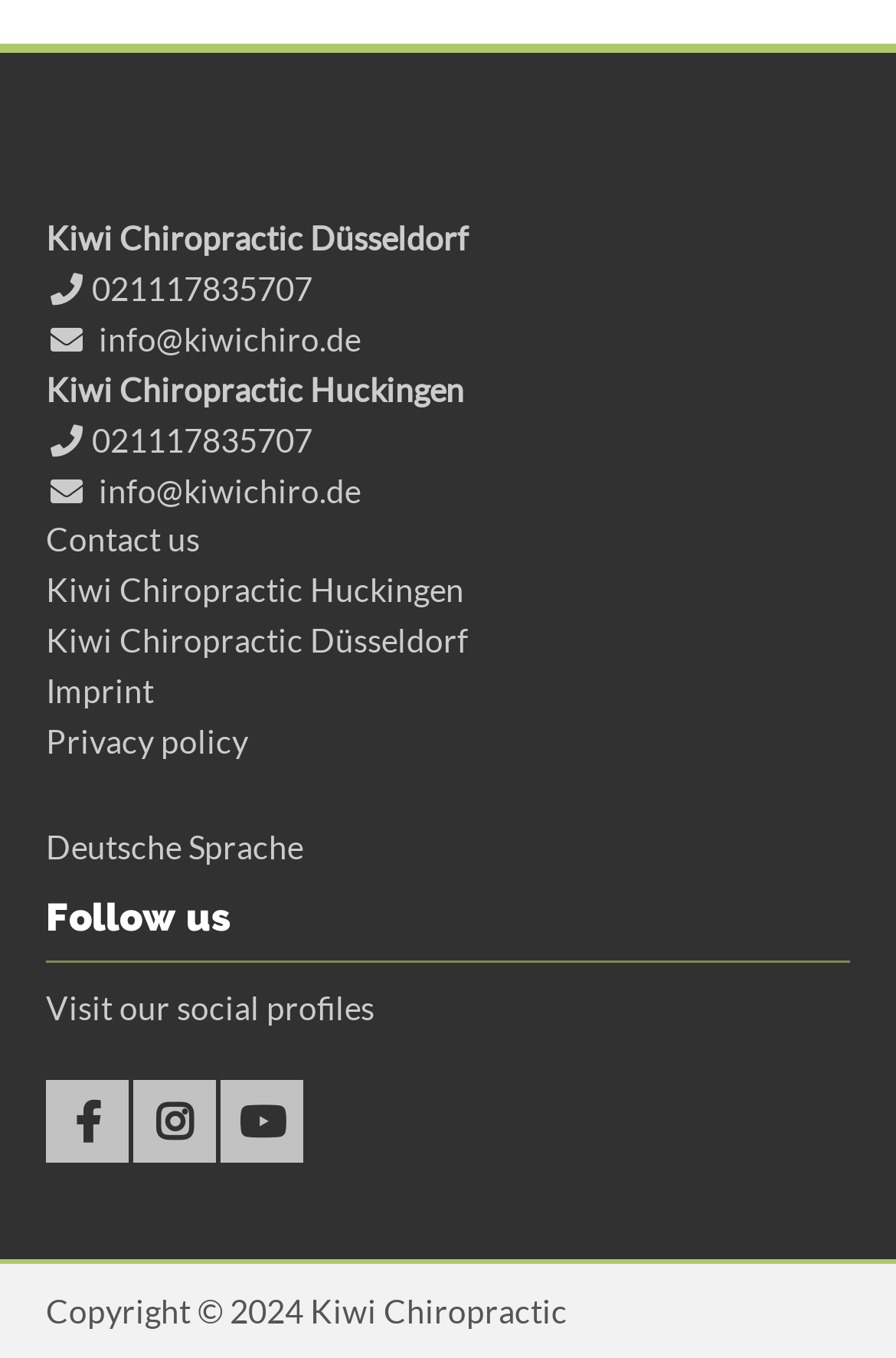What is the email address of Kiwi Chiropractic?
Answer the question with a detailed explanation, including all necessary information.

The email address can be found in the top section of the webpage, where the clinic's contact information is listed. It is displayed as 'info@kiwichiro.de'.